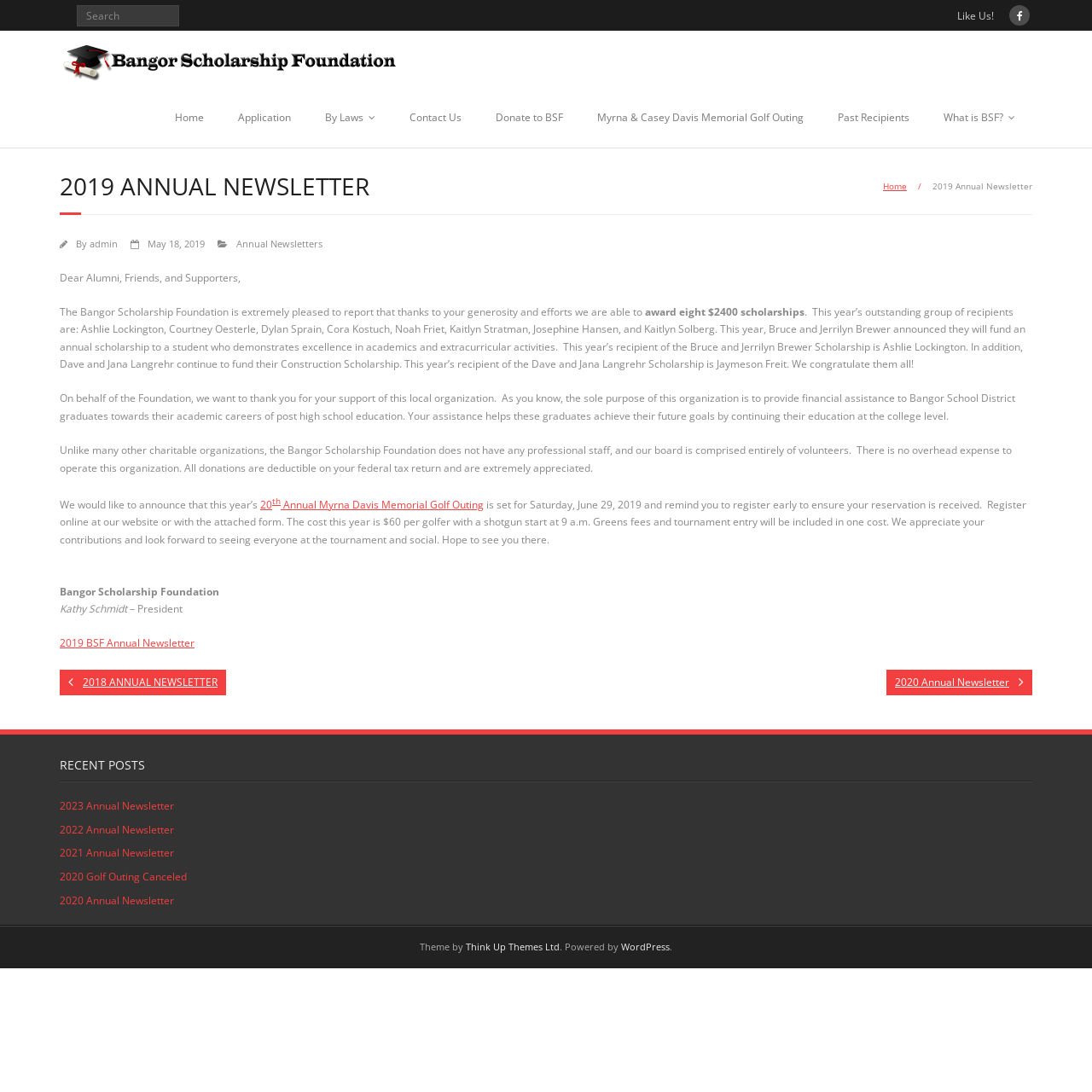Predict the bounding box for the UI component with the following description: "2020 Annual Newsletter".

[0.055, 0.815, 0.159, 0.834]